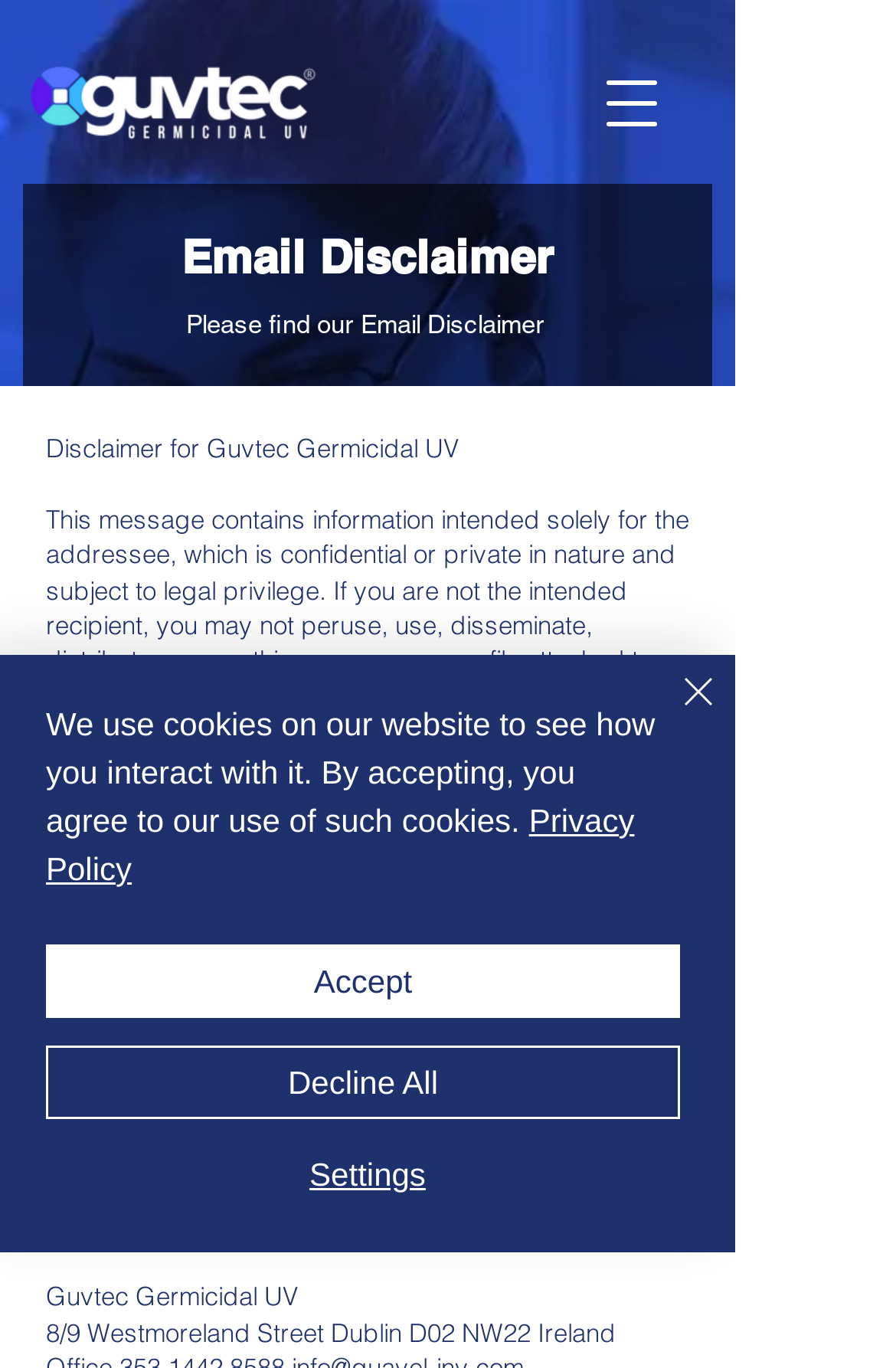Bounding box coordinates are specified in the format (top-left x, top-left y, bottom-right x, bottom-right y). All values are floating point numbers bounded between 0 and 1. Please provide the bounding box coordinate of the region this sentence describes: aria-label="Open navigation menu"

[0.641, 0.034, 0.769, 0.118]